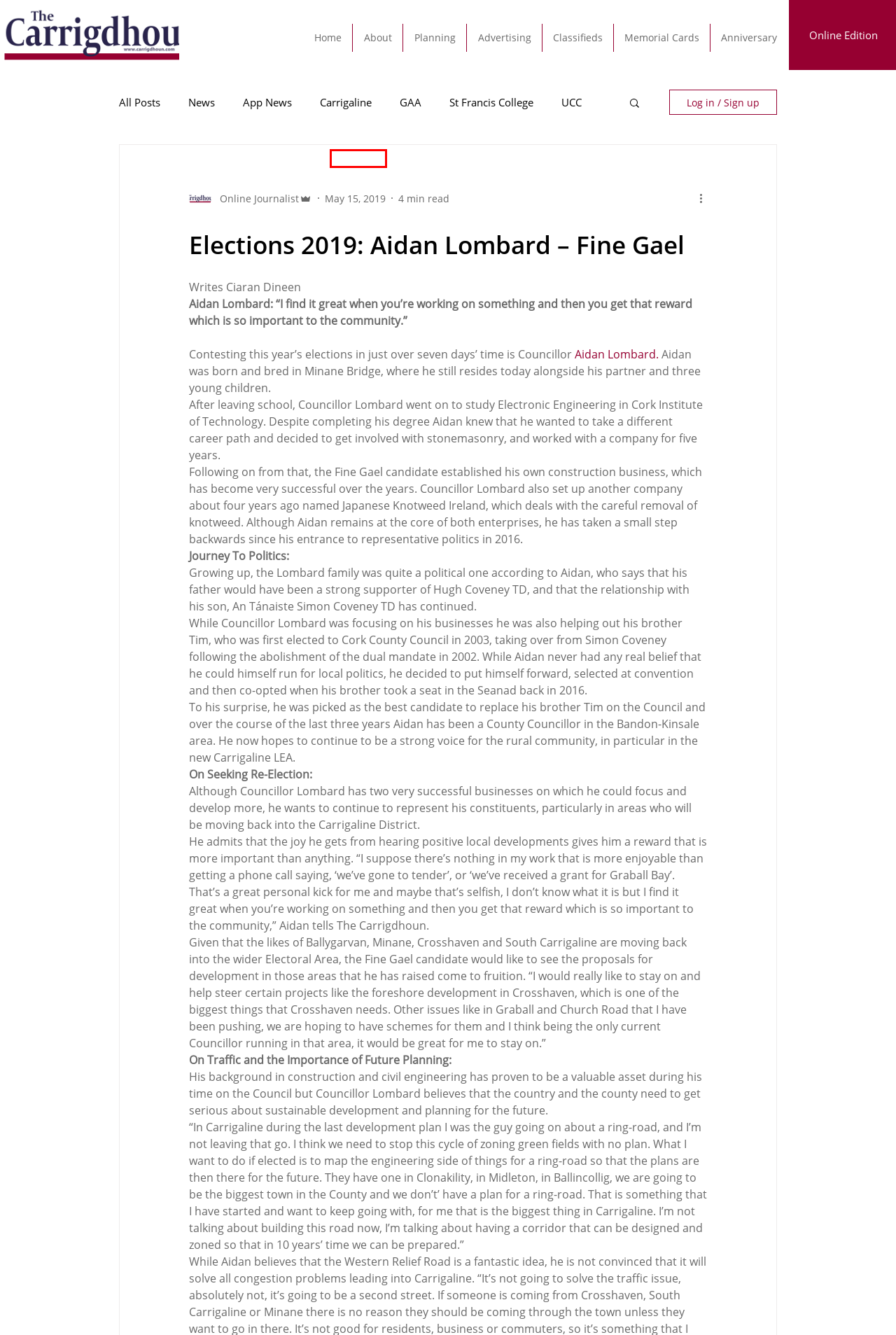You have a screenshot of a webpage, and a red bounding box highlights an element. Select the webpage description that best fits the new page after clicking the element within the bounding box. Options are:
A. Adam Idah
B. Rochestown
C. About | The Carrigdhoun Newspaper | County Cork
D. Carrigaline
E. Alec Byrne
F. Amenities
G. Advertising | The Carrigdhoun Newspaper | County Cork
H. The Carrigdhoun Newspaper |  South Cork News | ProudToBeLocal | County Cork

A